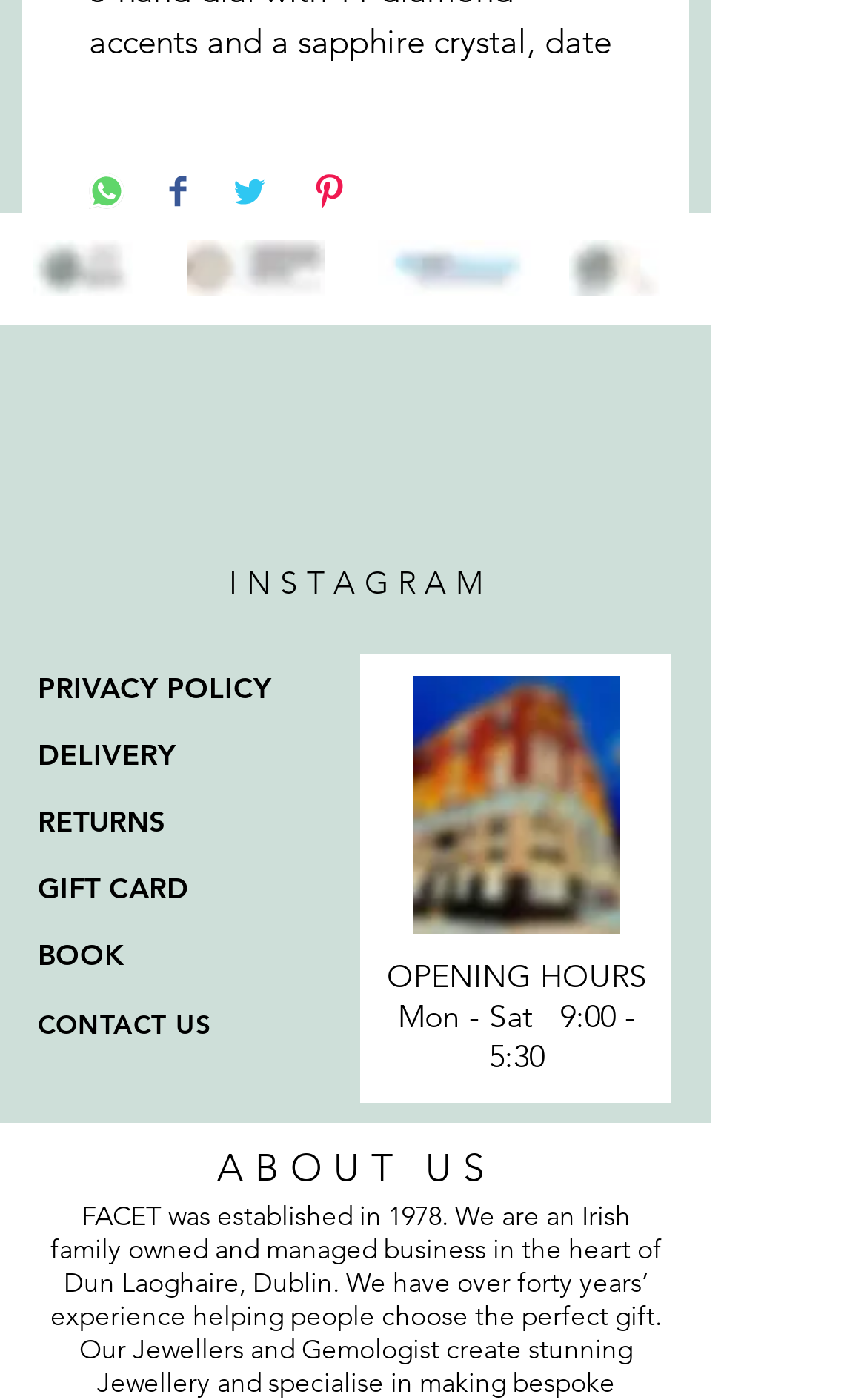Please identify the bounding box coordinates of the area that needs to be clicked to follow this instruction: "Share on WhatsApp".

[0.103, 0.124, 0.144, 0.154]